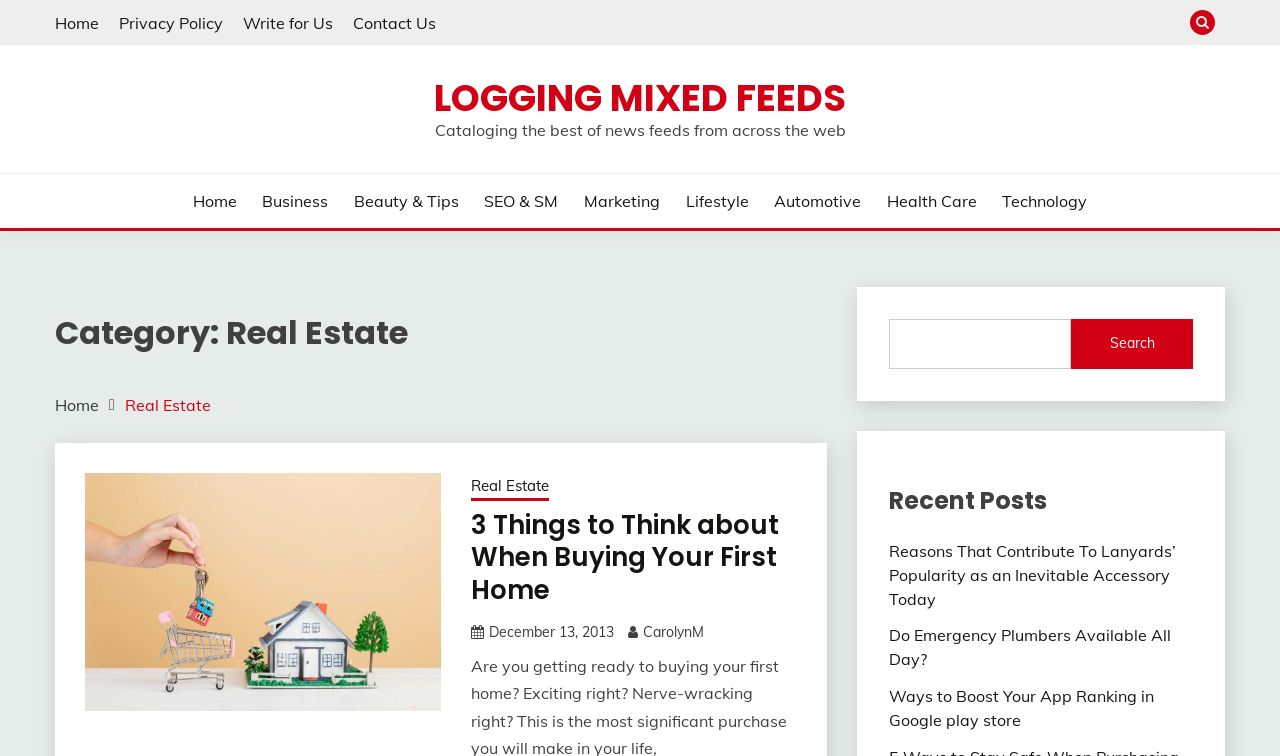Consider the image and give a detailed and elaborate answer to the question: 
Is there a search function on this webpage?

I found a search element with a searchbox and a button with the text 'Search', which suggests that there is a search function on this webpage.